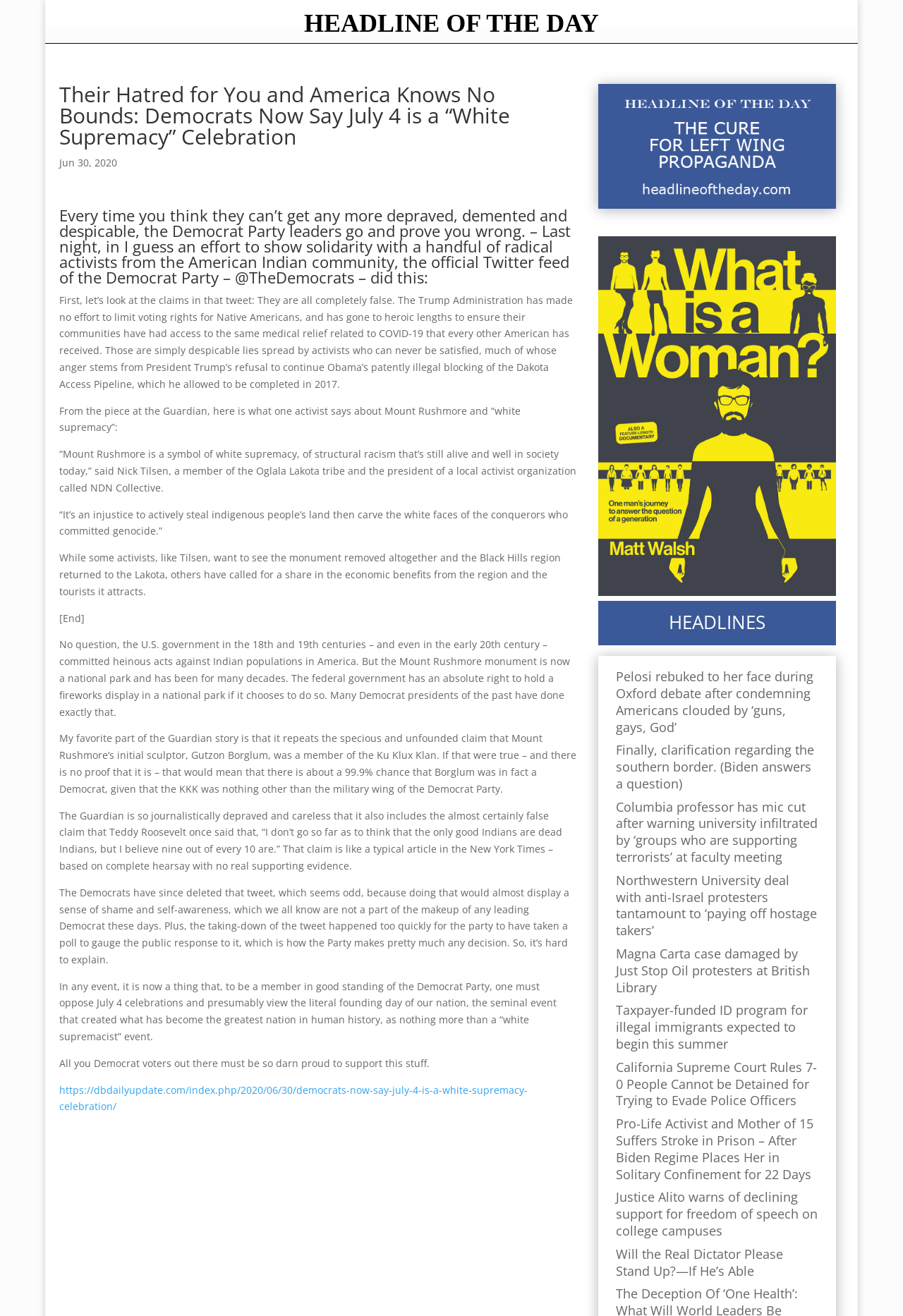What is the last sentence of the article?
Give a detailed and exhaustive answer to the question.

I looked at the last StaticText element that contains a paragraph of text and found that it contains the sentence 'All you Democrat voters out there must be so darn proud to support this stuff.'